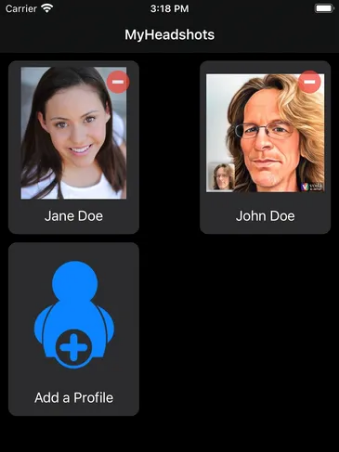Create a detailed narrative for the image.

The image displays a screenshot of the "MyHeadshots" application, showcasing a user-friendly interface designed for managing multiple acting profiles. It features two profile tiles, one displaying a professional photo of Jane Doe and the other a stylized depiction of John Doe. Each profile includes a circular edit button, allowing users to modify profile details easily. At the bottom, there's an option labeled "Add a Profile," represented by a user icon and a plus sign, inviting users to create additional profiles. The sleek black background enhances the visibility of the profile images and options, reflecting a modern, organized layout ideal for actors looking to maintain separate headshots and resumes.